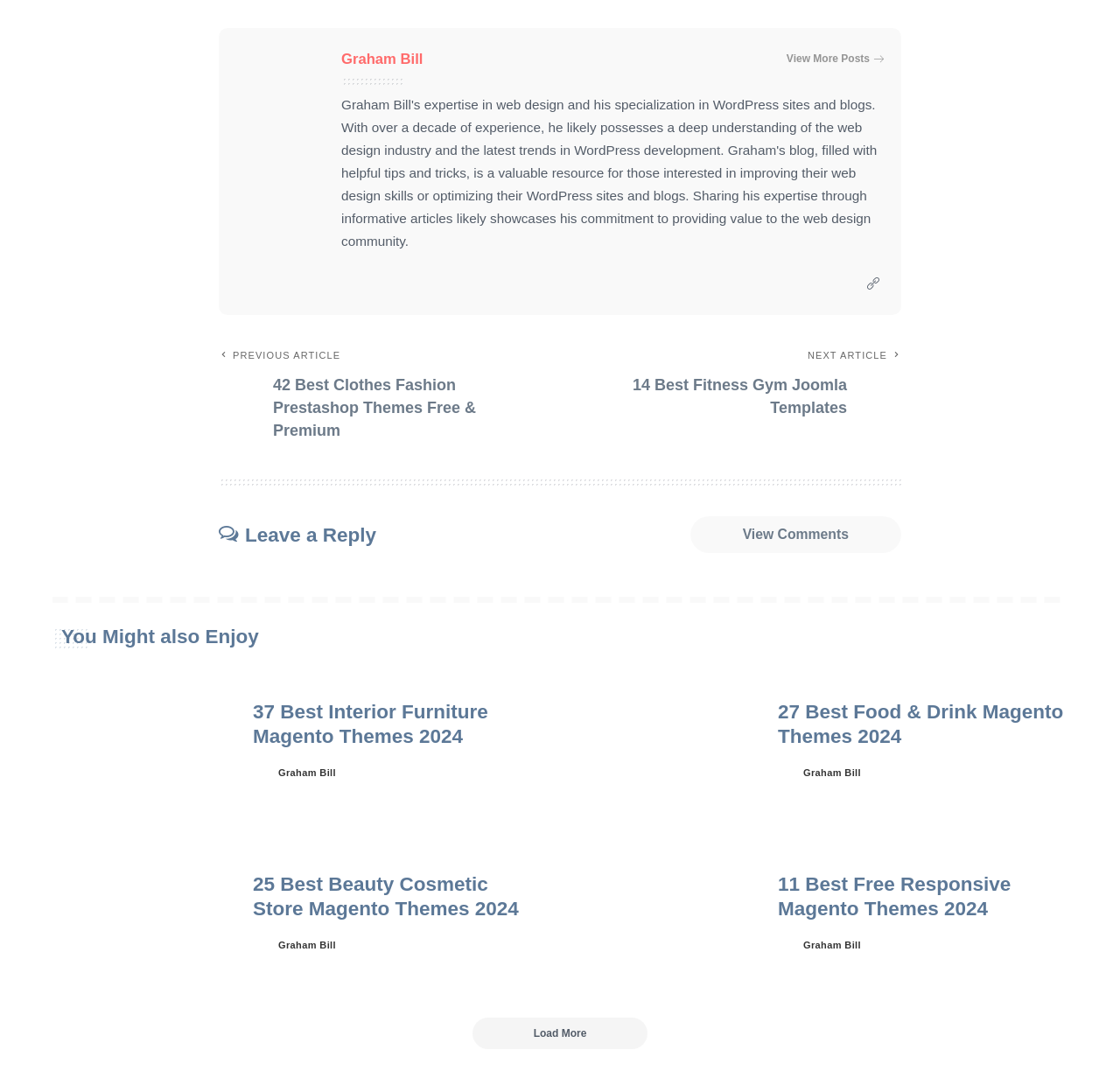Provide the bounding box coordinates of the HTML element described as: "Business Divisions". The bounding box coordinates should be four float numbers between 0 and 1, i.e., [left, top, right, bottom].

None